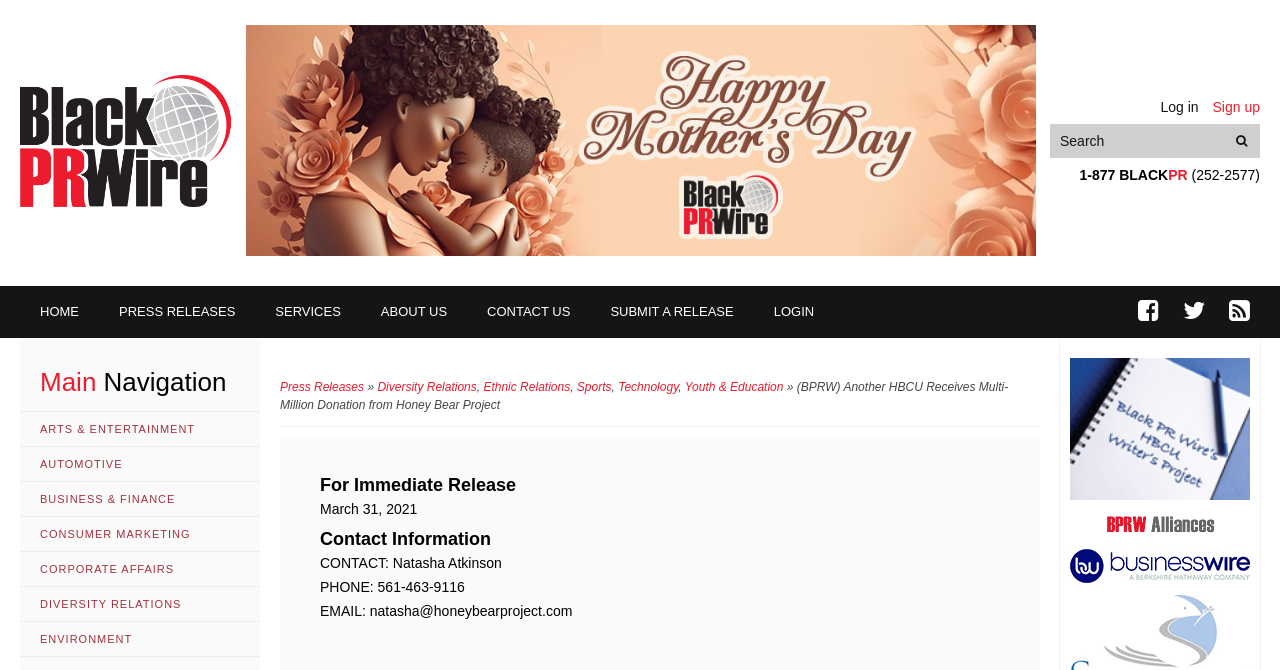From the webpage screenshot, identify the region described by Environment. Provide the bounding box coordinates as (top-left x, top-left y, bottom-right x, bottom-right y), with each value being a floating point number between 0 and 1.

[0.016, 0.929, 0.203, 0.981]